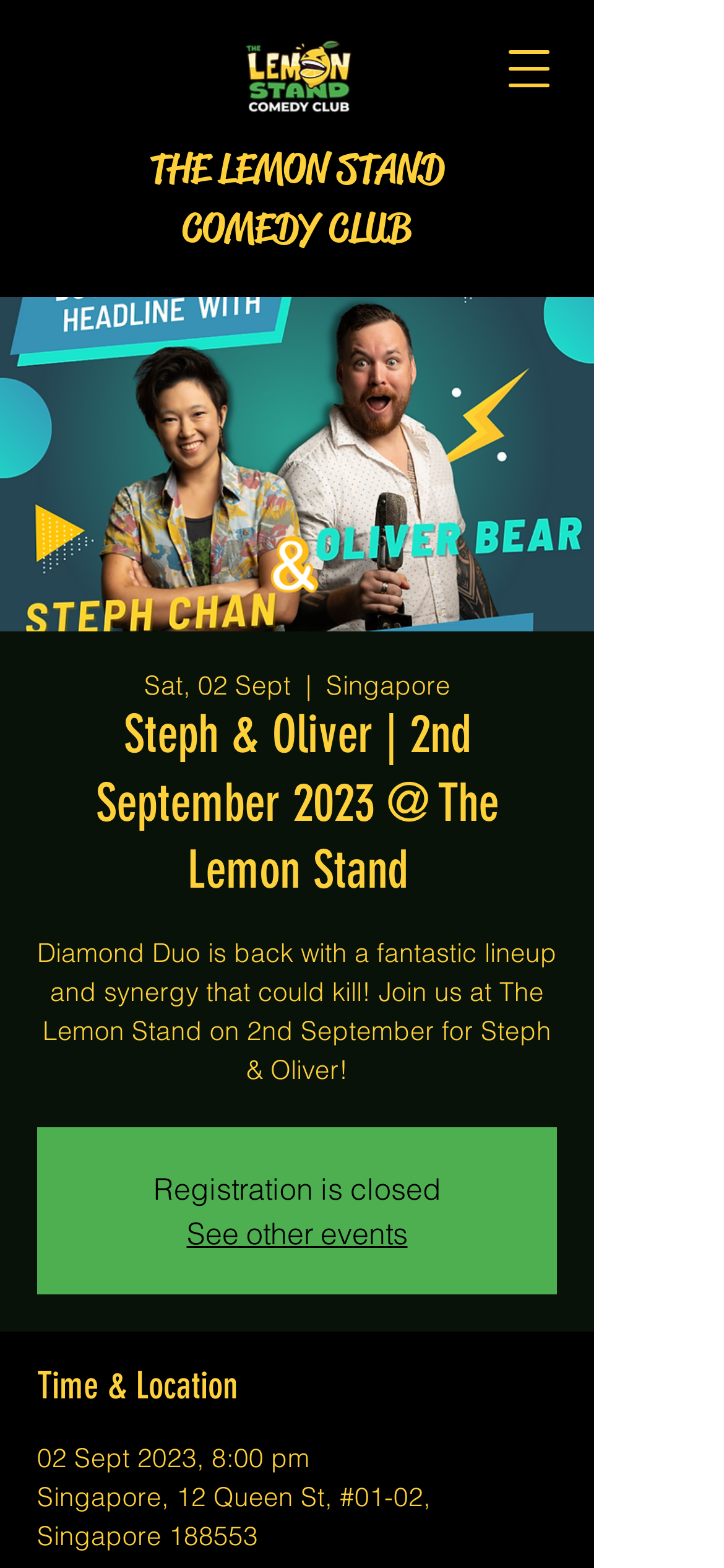Predict the bounding box of the UI element that fits this description: "THE LEMON STAND COMEDY CLUB".

[0.206, 0.091, 0.614, 0.162]